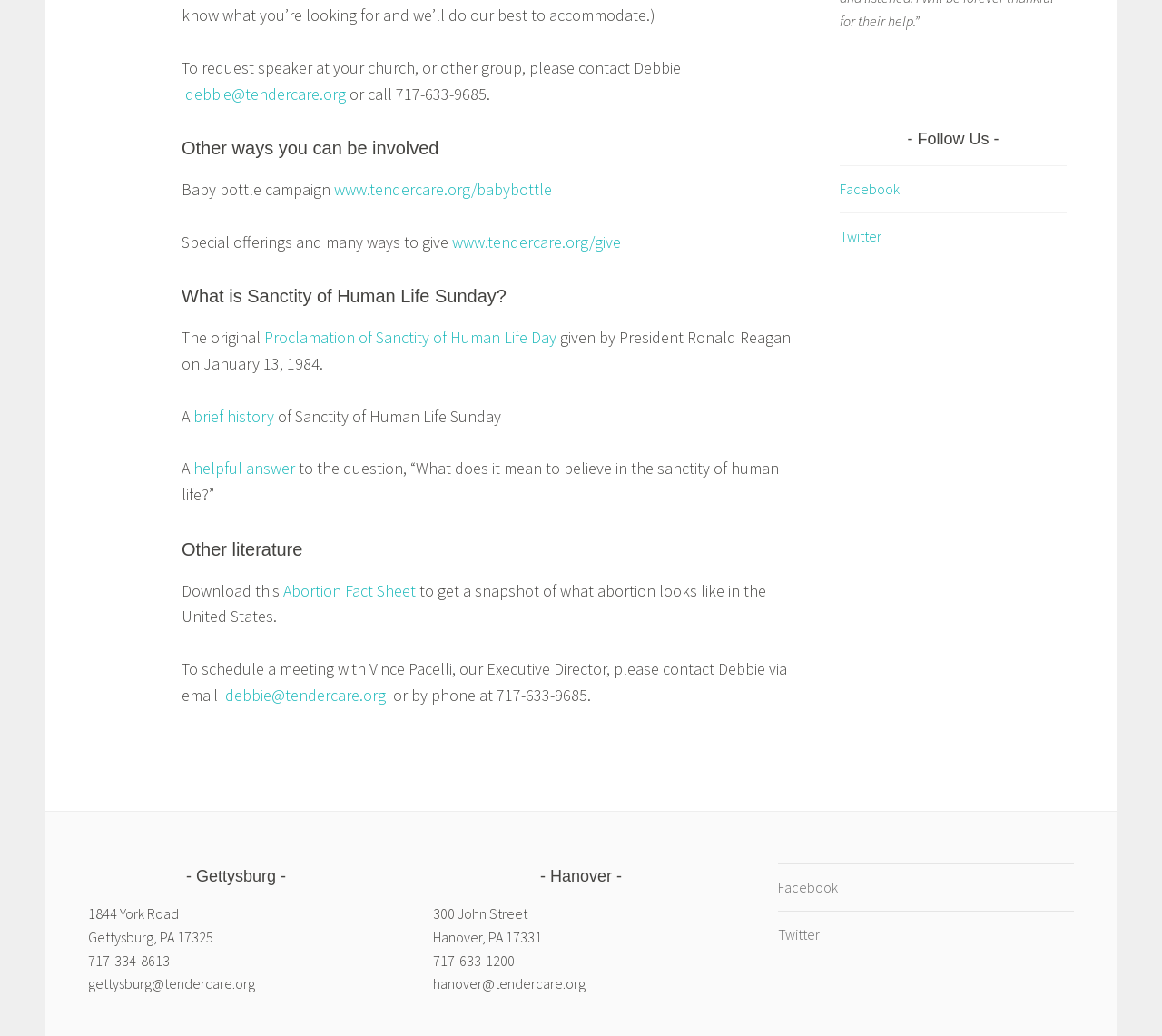Identify the bounding box coordinates for the UI element that matches this description: "debbie@tendercare.org".

[0.159, 0.08, 0.298, 0.1]